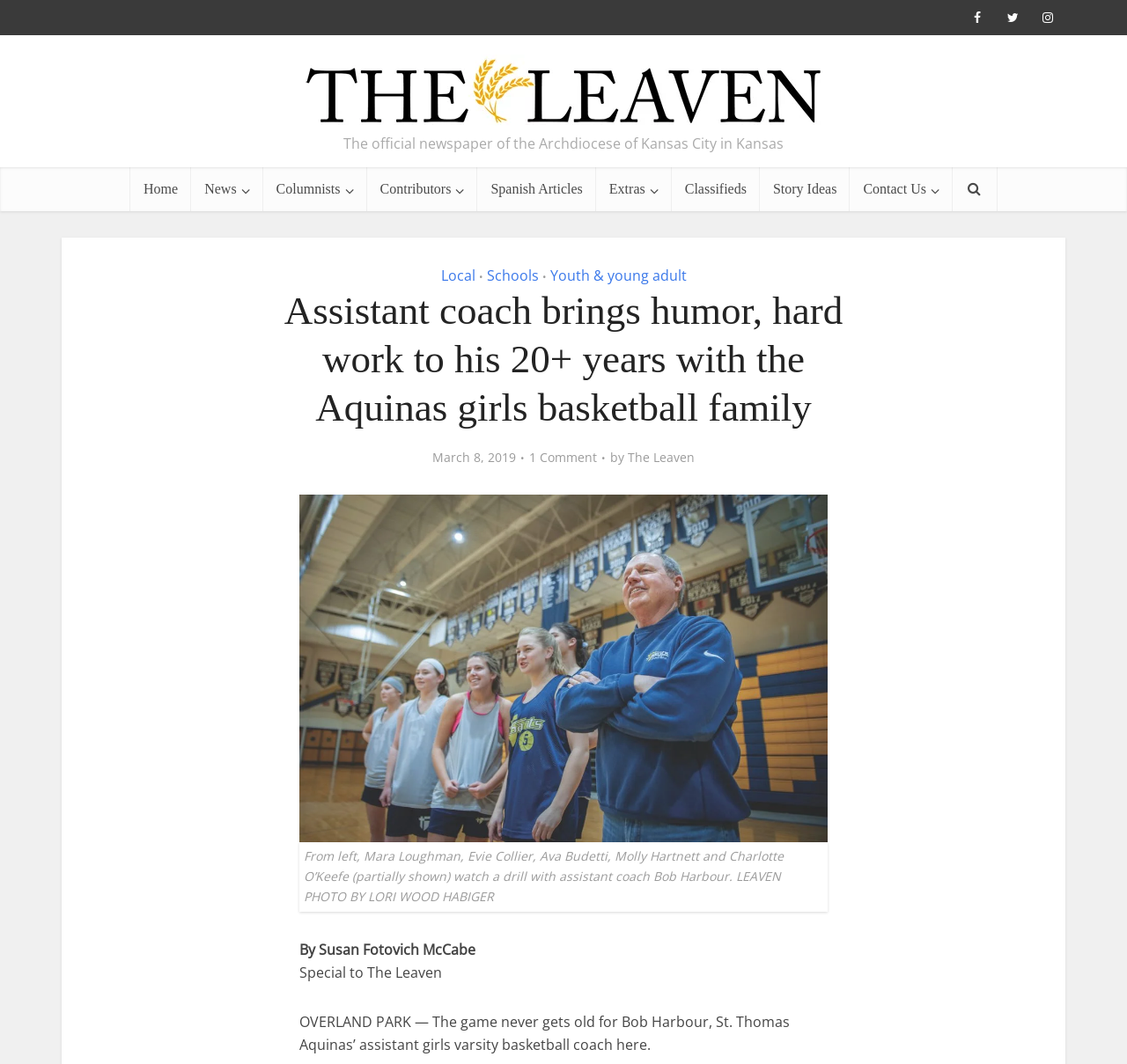How many comments are there on this article?
Give a one-word or short phrase answer based on the image.

1